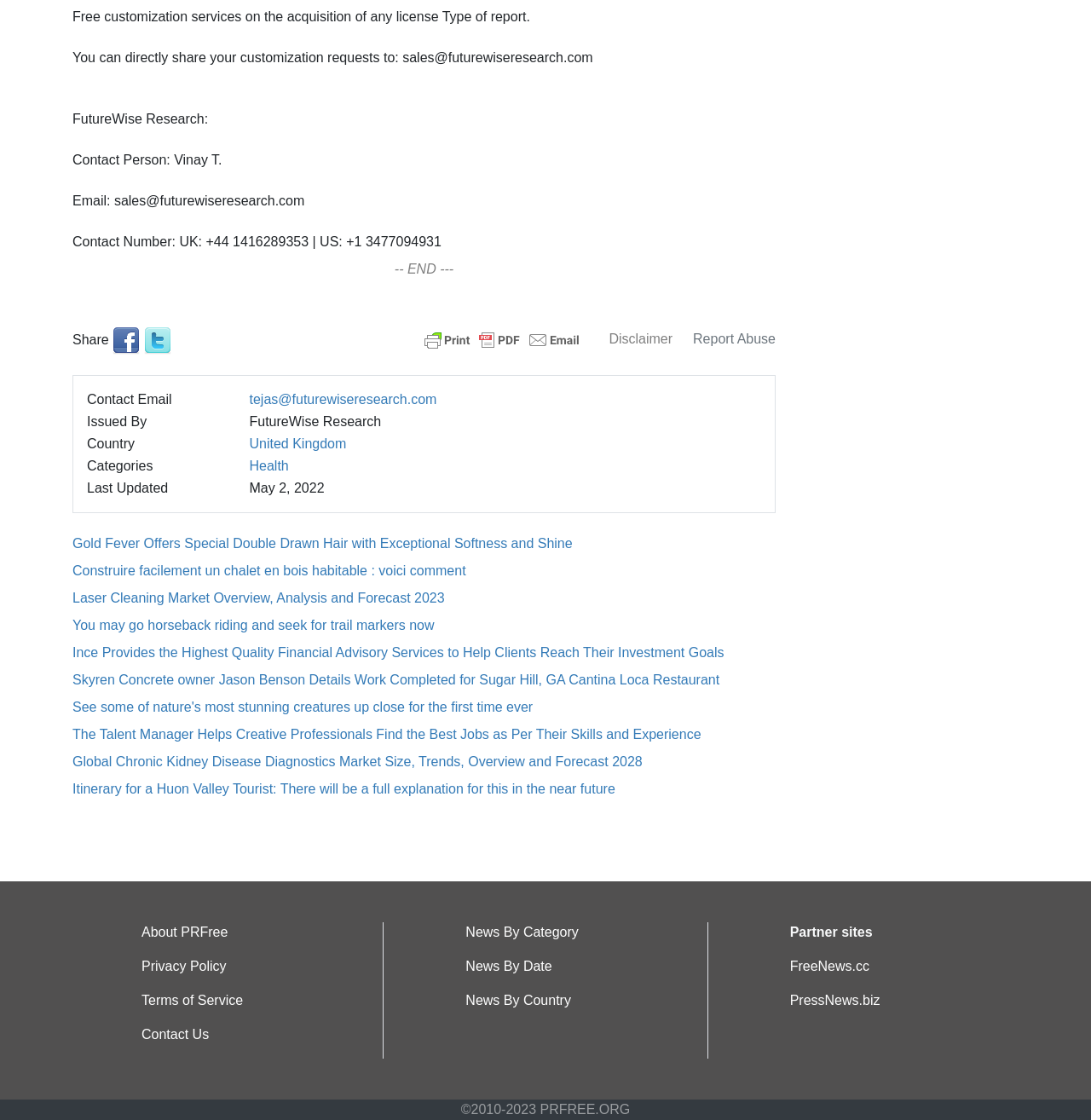Pinpoint the bounding box coordinates of the clickable element needed to complete the instruction: "Visit Partner site FreeNews.cc". The coordinates should be provided as four float numbers between 0 and 1: [left, top, right, bottom].

[0.724, 0.856, 0.797, 0.869]